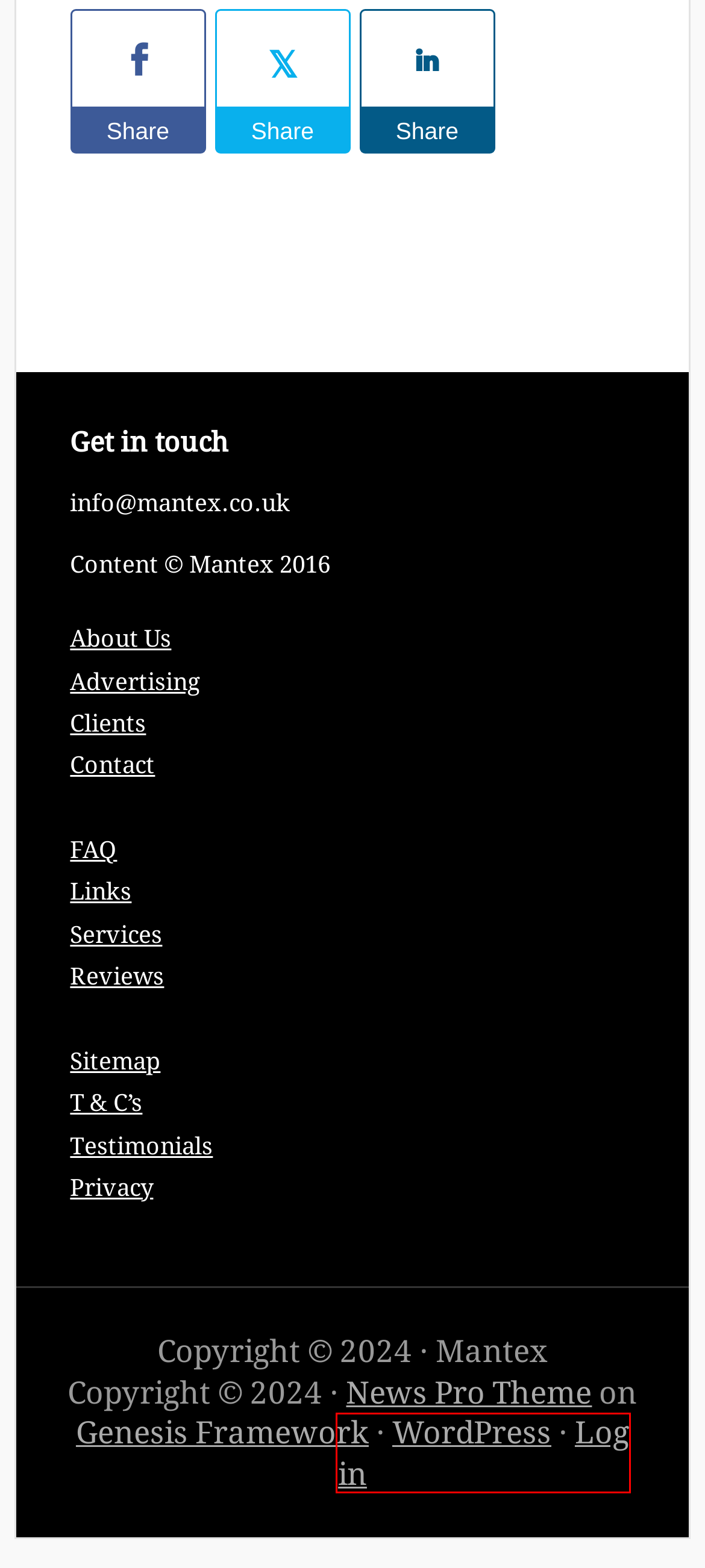Examine the screenshot of a webpage with a red bounding box around a UI element. Your task is to identify the webpage description that best corresponds to the new webpage after clicking the specified element. The given options are:
A. Log In ‹ Mantex — WordPress
B. Sitemap - Mantex
C. Tutorials Archives - Mantex
D. Reviews - Mantex
E. A pair of blue eyes by Thomas Hardy | Project Gutenberg
F. Thomas Hardy Literary Criticism
G. Literary studies - Mantex
H. Browse By Author: H | Project Gutenberg

A